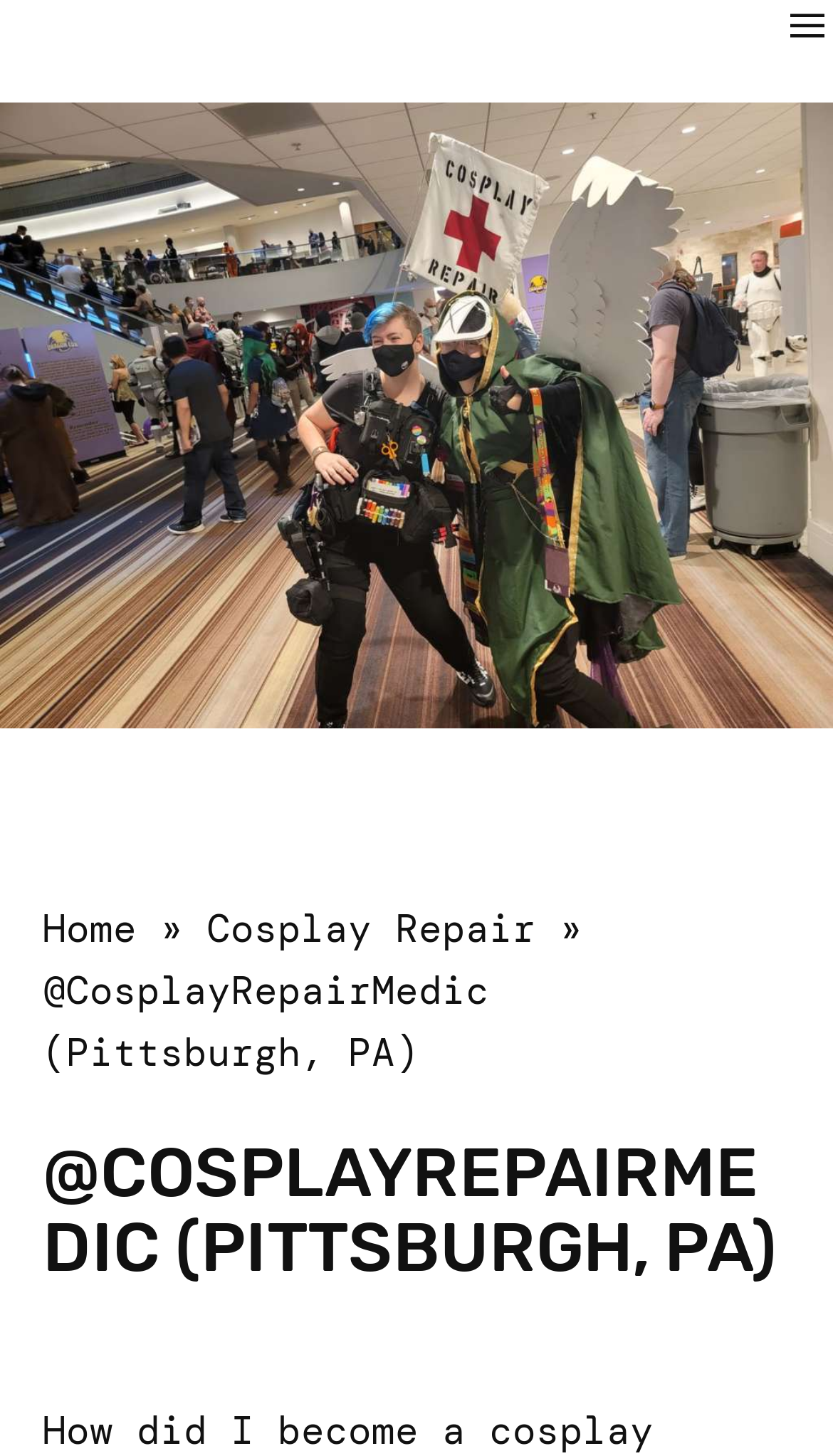Can you look at the image and give a comprehensive answer to the question:
What is the location of the author?

The author's location can be found in the static text element located at the top of the page, which reads '@CosplayRepairMedic (Pittsburgh, PA)'. This suggests that the author is based in Pittsburgh, Pennsylvania.